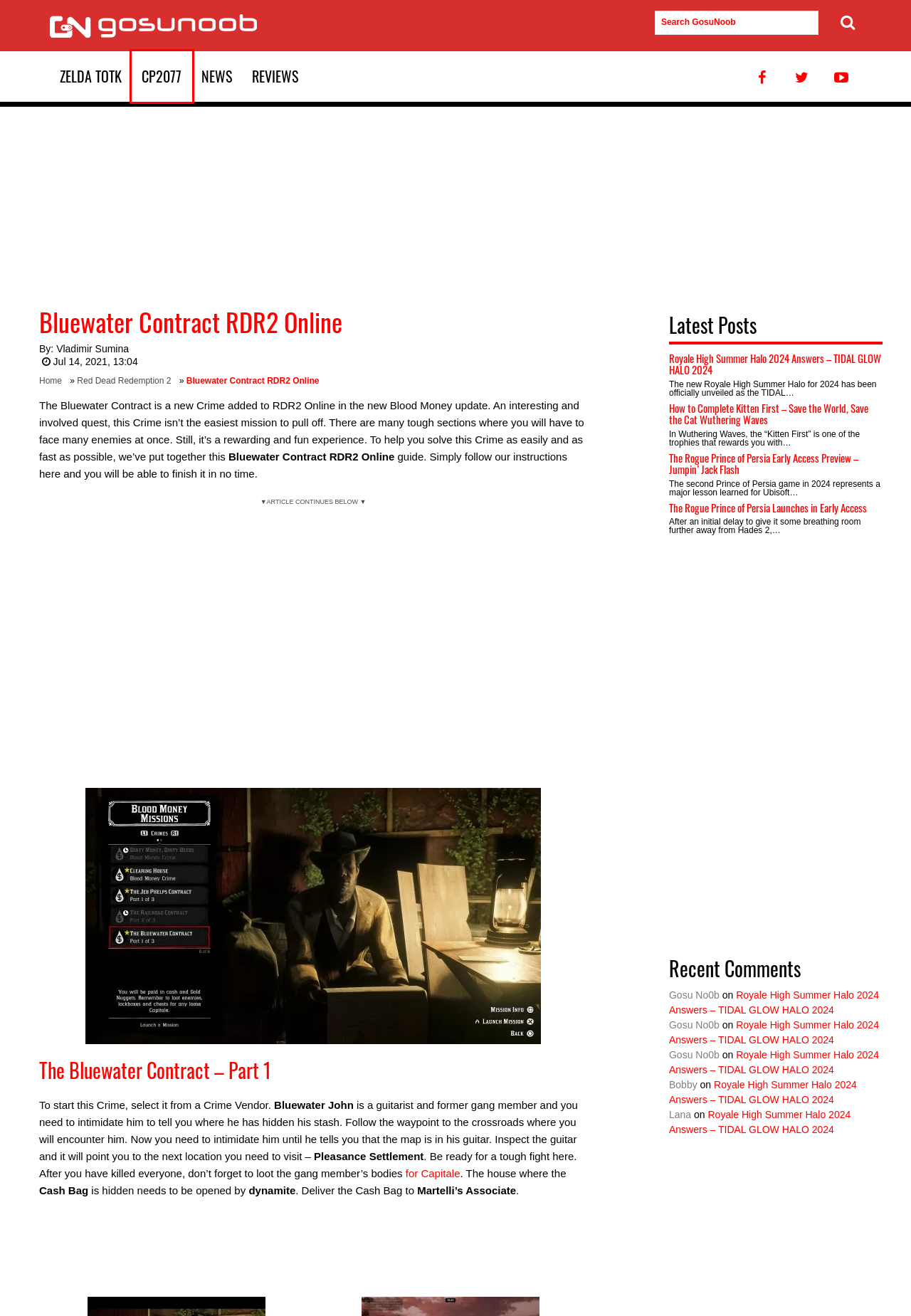A screenshot of a webpage is given, marked with a red bounding box around a UI element. Please select the most appropriate webpage description that fits the new page after clicking the highlighted element. Here are the candidates:
A. Cyberpunk 2077 Archives - GosuNoob.com Video Game News & Guides
B. Royale High Summer Halo 2024 Answers - TIDAL GLOW HALO 2024
C. Vladimir Sumina, Author at GosuNoob.com Video Game News & Guides
D. GosuNoob.com Video Game News & Guides - Visual Guides for Gamers
E. Capitale RdR2 Online - How To Get & Use
F. The Rogue Prince of Persia Early Access Preview - Jumpin' Jack
G. The Rogue Prince of Persia Launches in Early Access
H. Reviews Archives - GosuNoob.com Video Game News & Guides

A